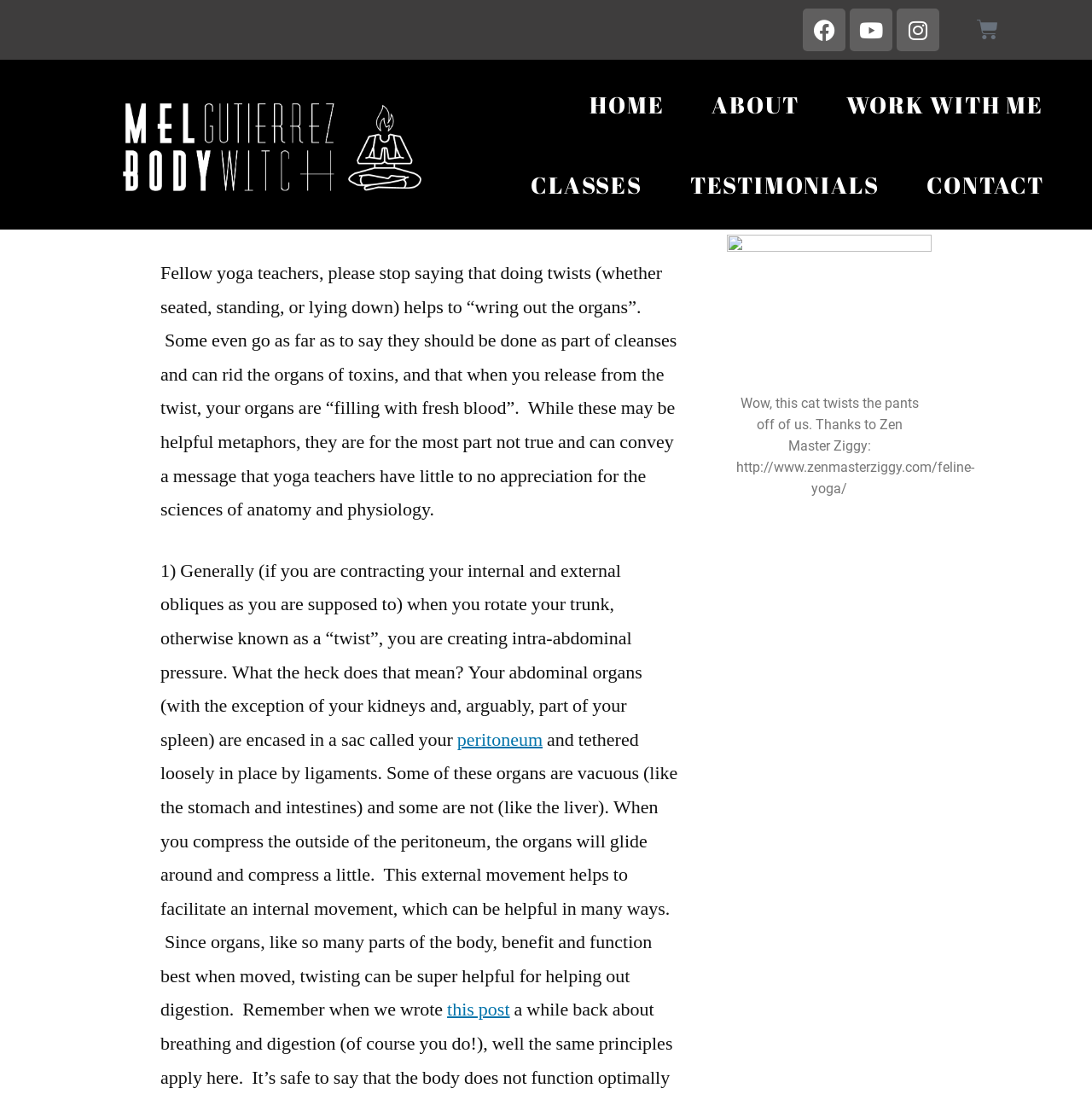Determine the bounding box coordinates for the UI element with the following description: "this post". The coordinates should be four float numbers between 0 and 1, represented as [left, top, right, bottom].

[0.409, 0.907, 0.467, 0.929]